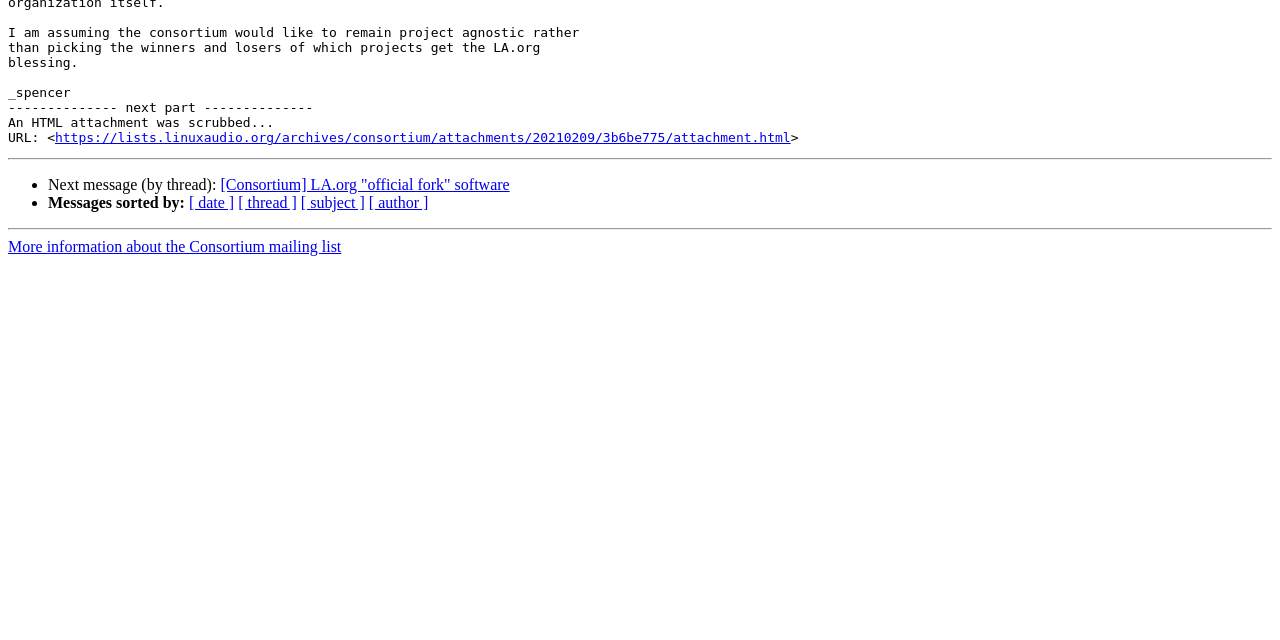Find the bounding box coordinates for the element described here: "[Consortium] LA.org "official fork" software".

[0.172, 0.276, 0.398, 0.302]